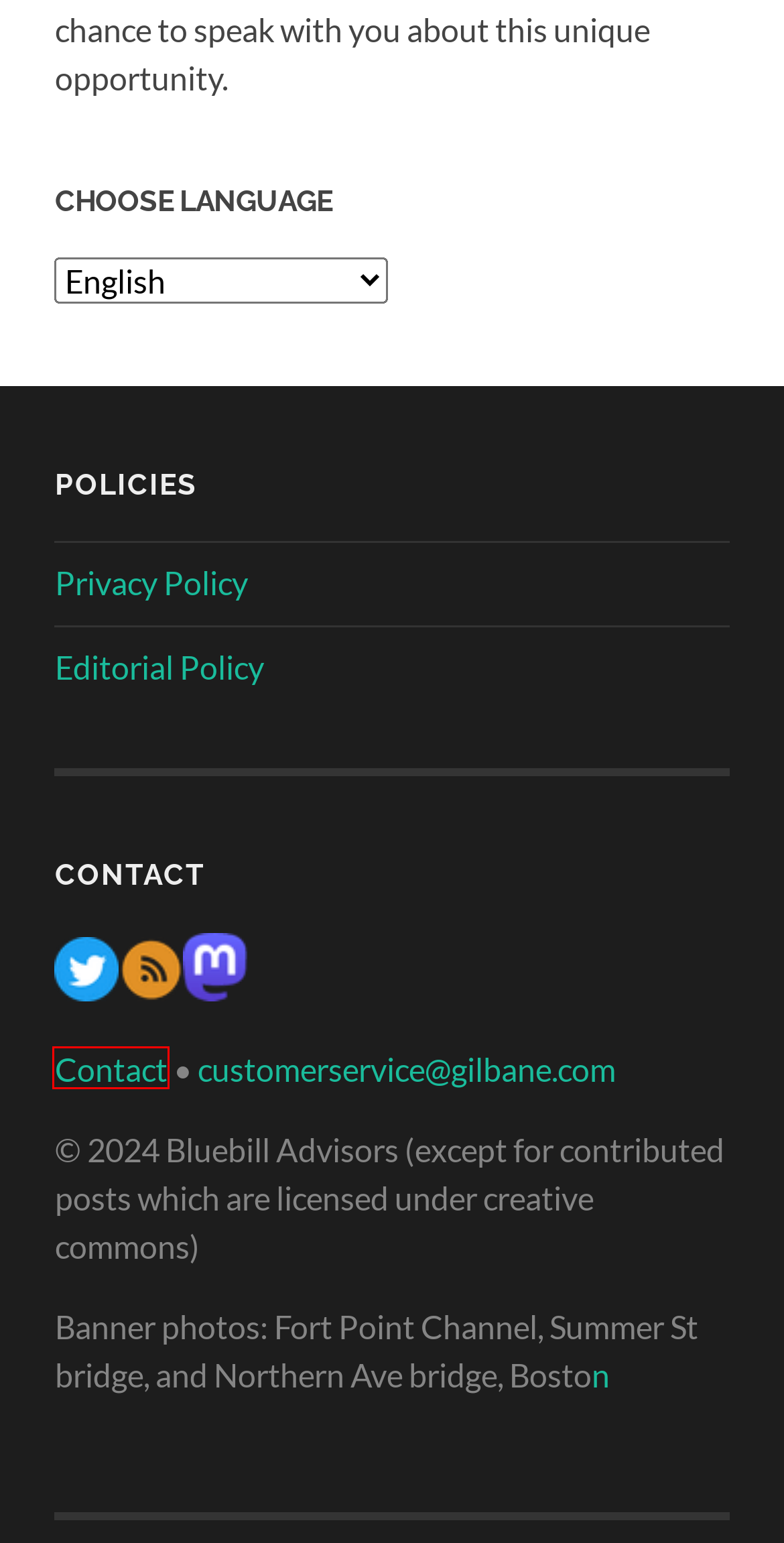Given a screenshot of a webpage with a red bounding box highlighting a UI element, choose the description that best corresponds to the new webpage after clicking the element within the red bounding box. Here are your options:
A. Contact
B. The Gilbane Advisor
C. Gilbane Archives
D. What's new Gilbane Conference and Advisor
E. Editorial Policy
F. Content and Globalization Management: Approaches to Integration
G. Bluebill Advisors - The Gilbane Advisor
H. Privacy policy

A